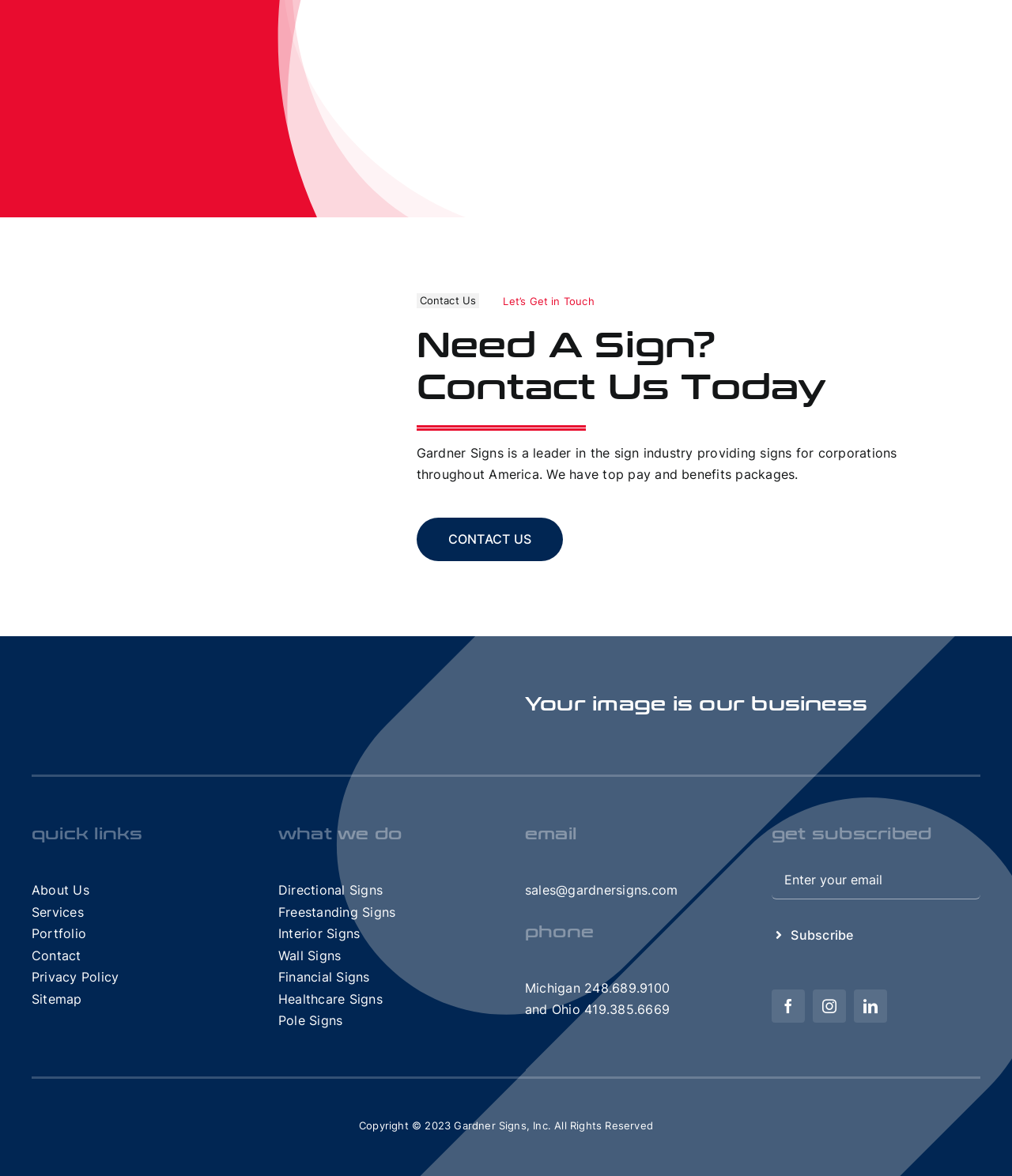What social media platforms does the company have?
Could you answer the question with a detailed and thorough explanation?

The company's social media presence can be found at the bottom of the webpage, where there are links to their Facebook, Instagram, and LinkedIn profiles.